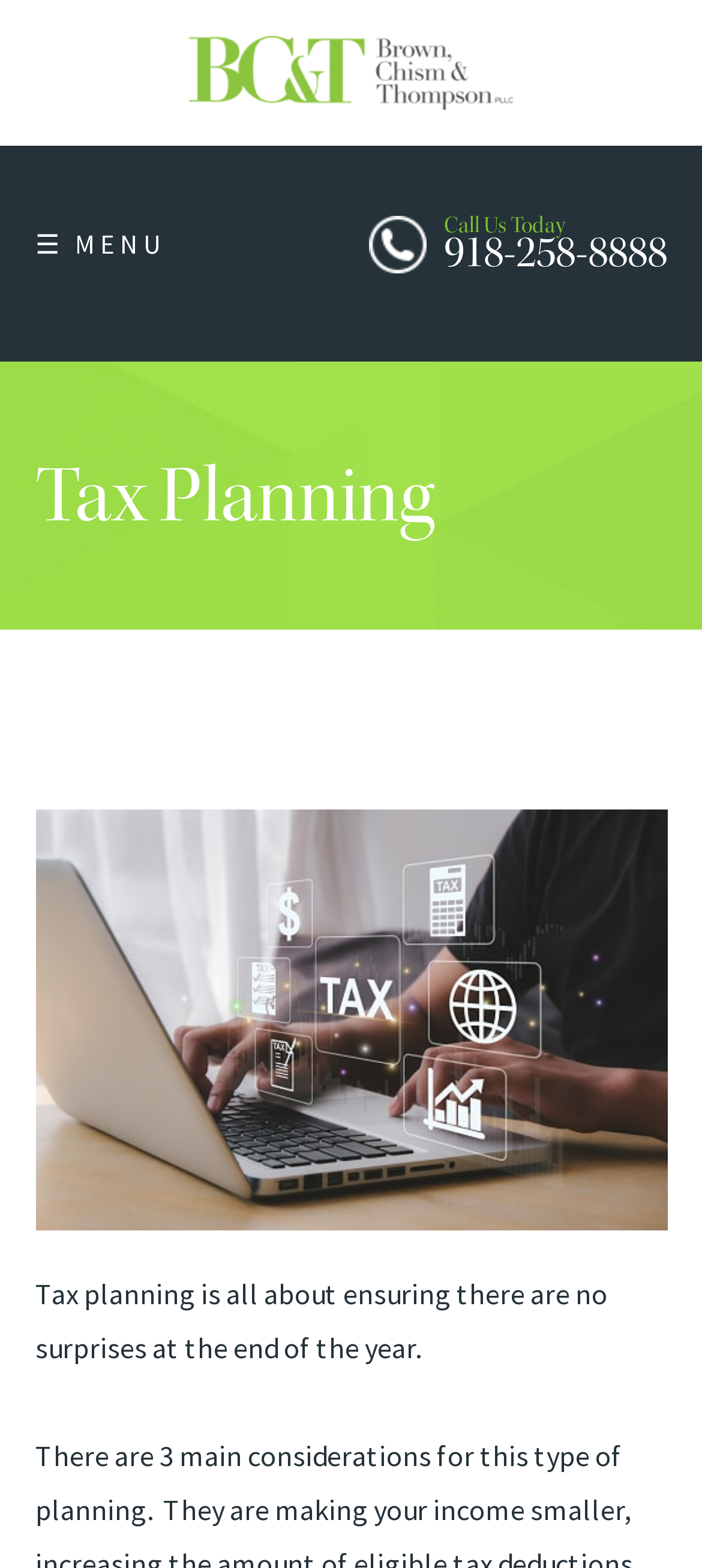Locate the bounding box coordinates of the element I should click to achieve the following instruction: "Share on Facebook".

None